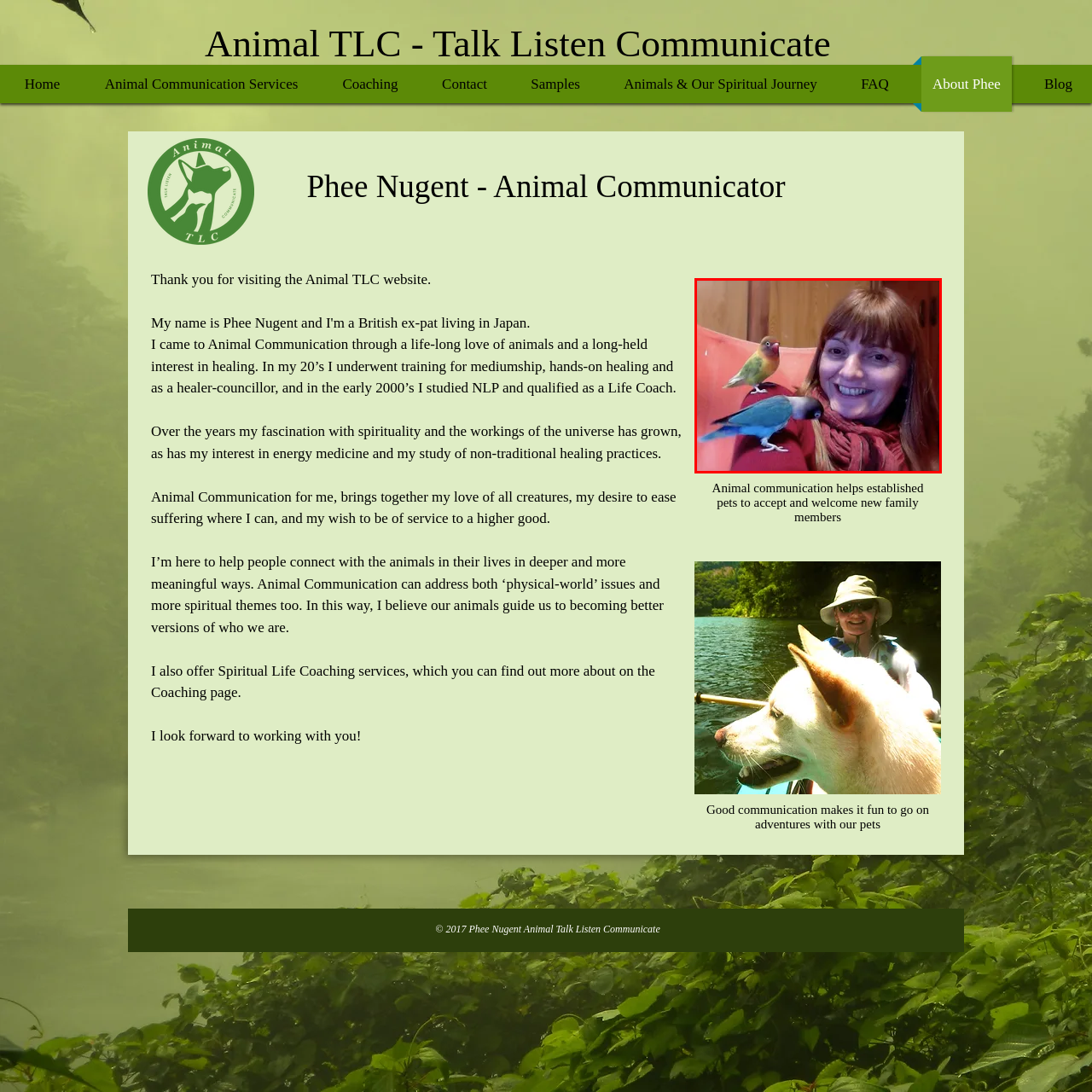Study the image surrounded by the red bounding box and respond as thoroughly as possible to the following question, using the image for reference: How many lovebirds are on Phee's shoulder and arm?

The caption states that Phee is posing with 'two vibrant lovebirds on her shoulder and arm', which indicates that there are two lovebirds present in the image.